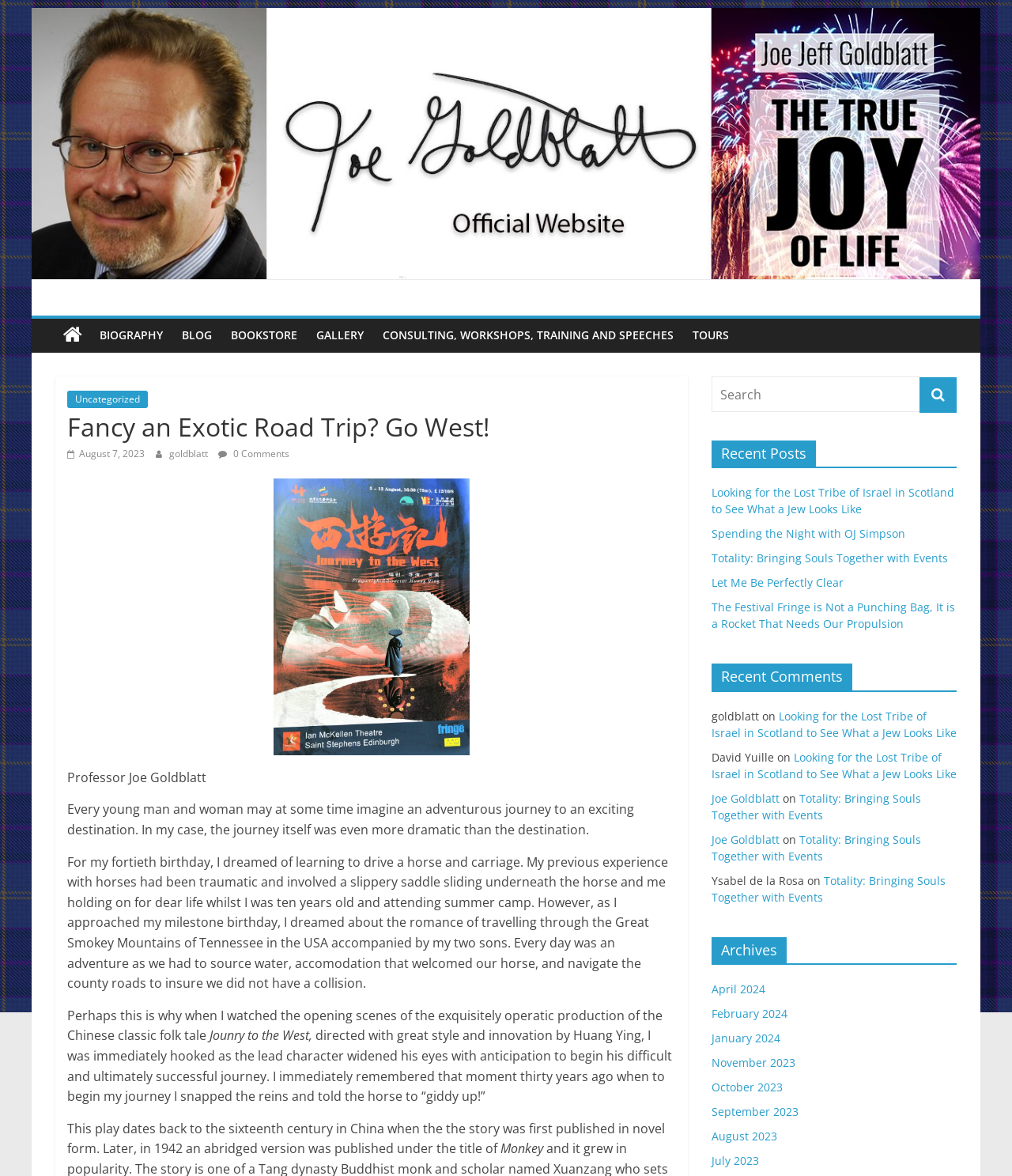Identify the bounding box coordinates for the region to click in order to carry out this instruction: "View the 'Recent Posts'". Provide the coordinates using four float numbers between 0 and 1, formatted as [left, top, right, bottom].

[0.703, 0.374, 0.945, 0.398]